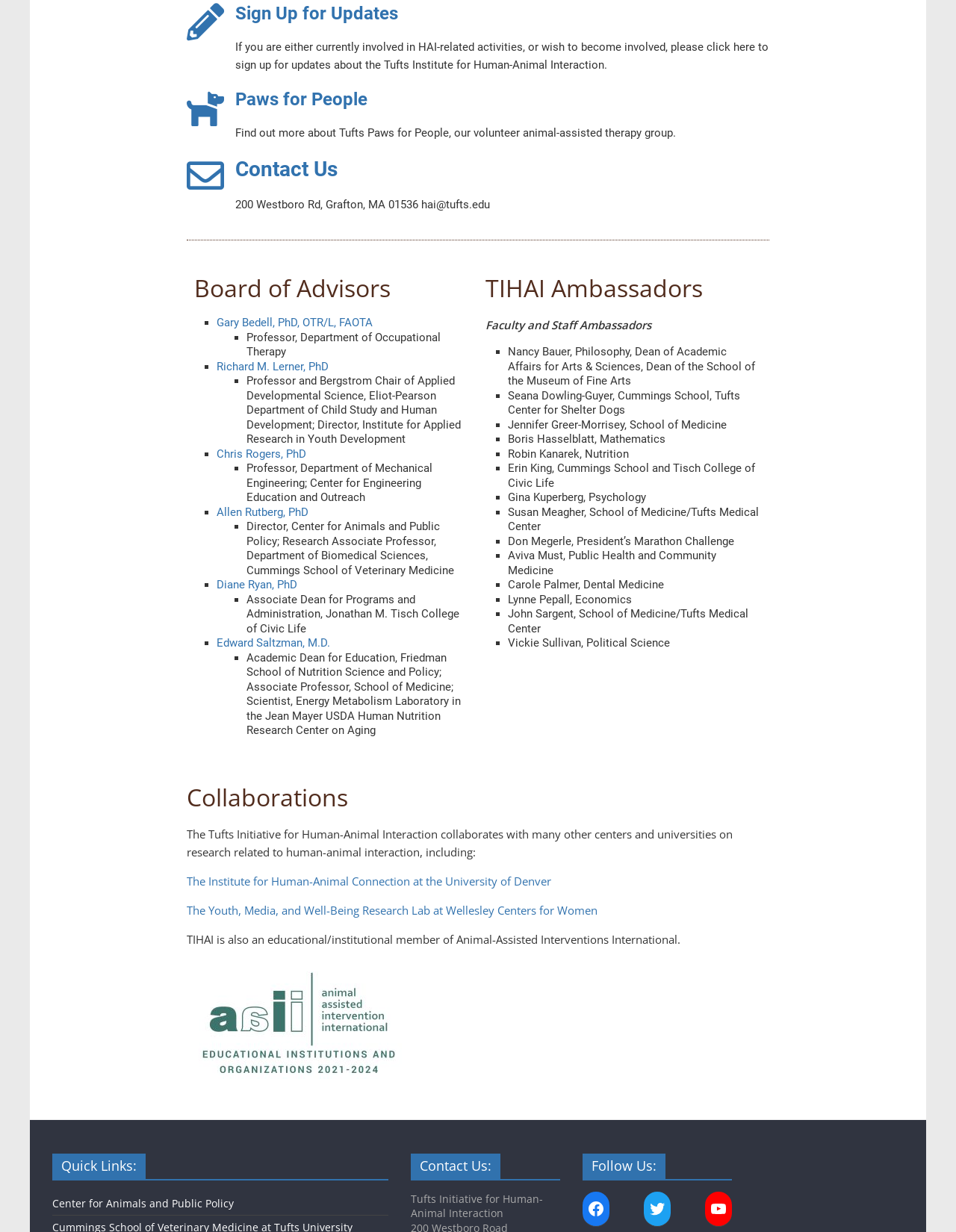Find the bounding box coordinates for the UI element whose description is: "Gary Bedell, PhD, OTR/L, FAOTA". The coordinates should be four float numbers between 0 and 1, in the format [left, top, right, bottom].

[0.227, 0.256, 0.39, 0.267]